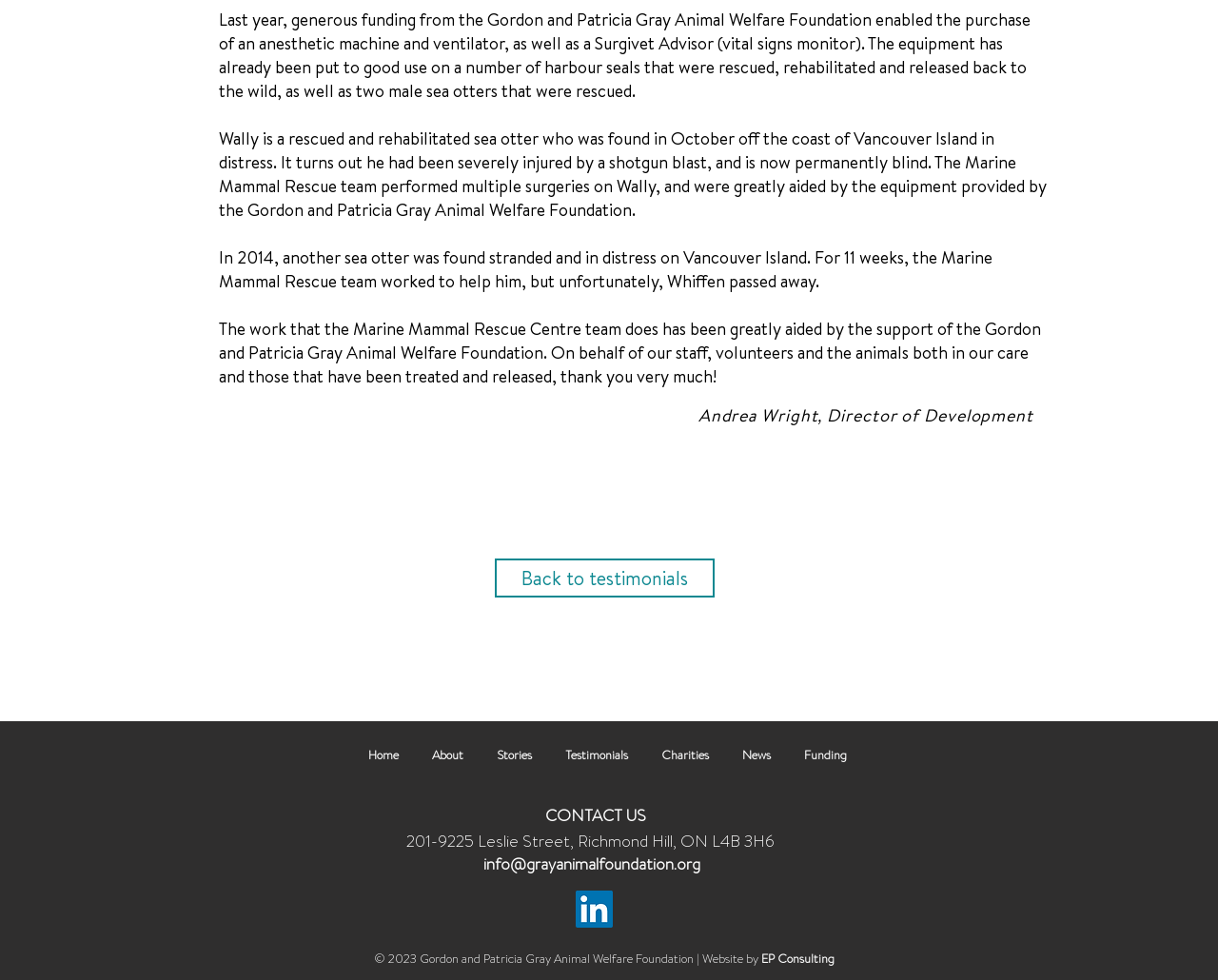Predict the bounding box of the UI element based on this description: "Privacy Policy".

None